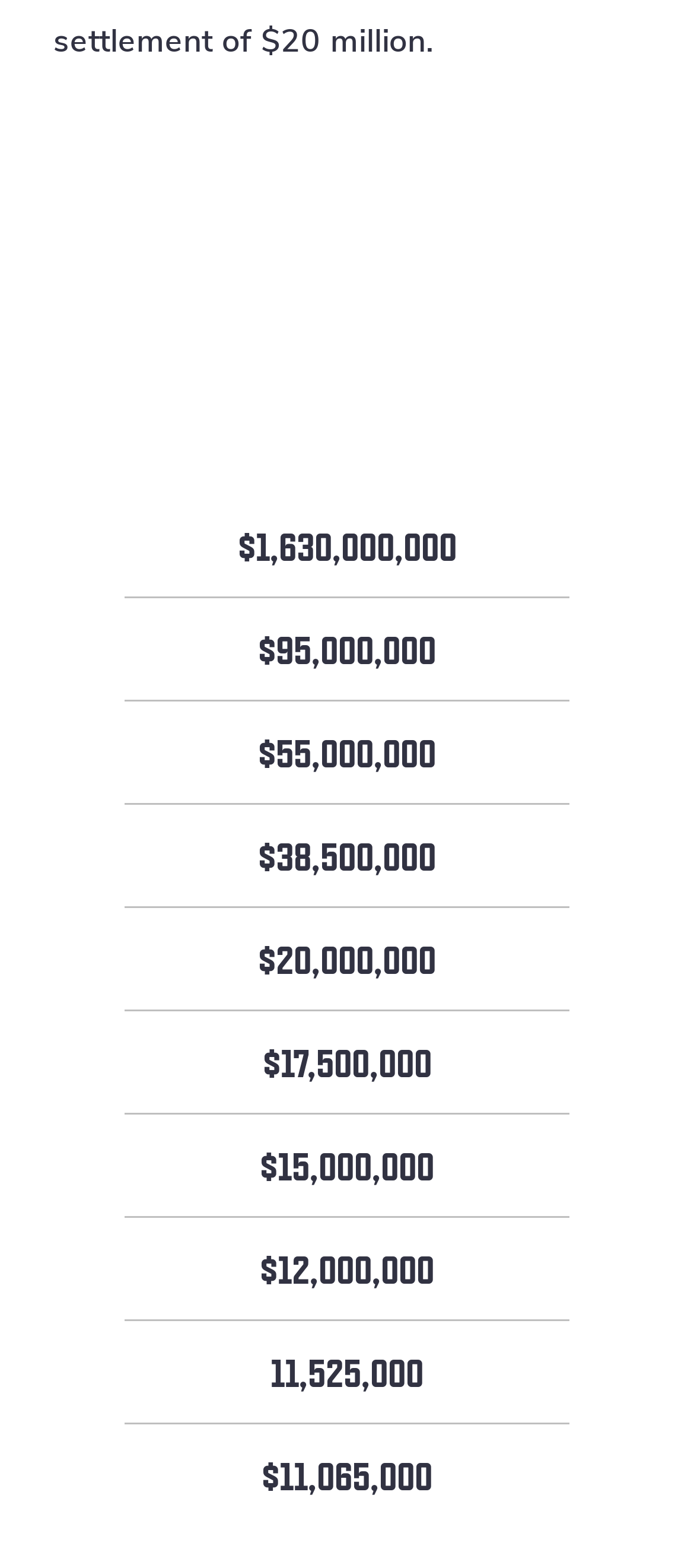Locate the bounding box coordinates of the element to click to perform the following action: 'Select the $55,000,000 link'. The coordinates should be given as four float values between 0 and 1, in the form of [left, top, right, bottom].

[0.179, 0.468, 0.821, 0.514]